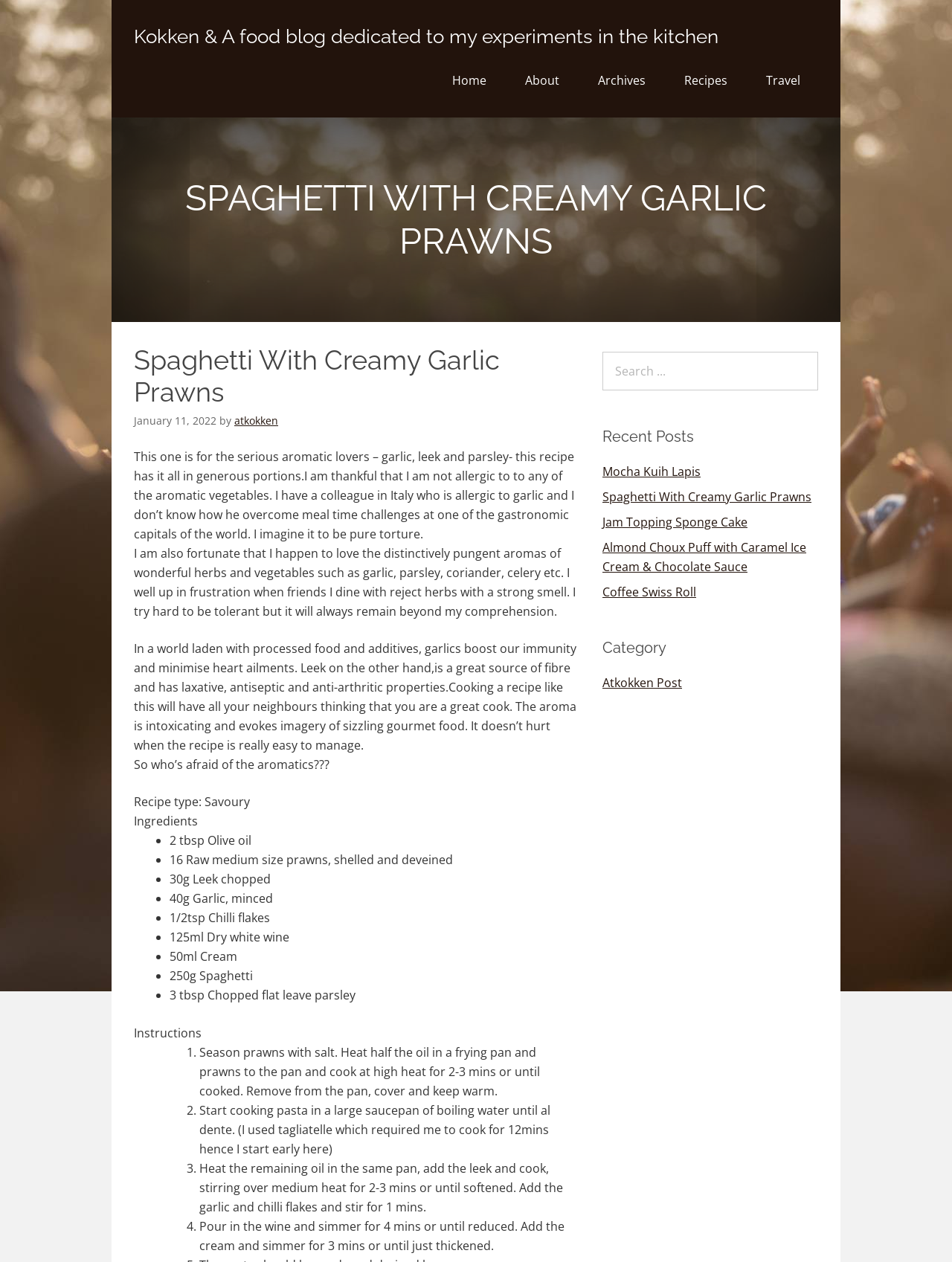Please determine the bounding box coordinates of the section I need to click to accomplish this instruction: "Search for a recipe".

[0.633, 0.279, 0.859, 0.309]